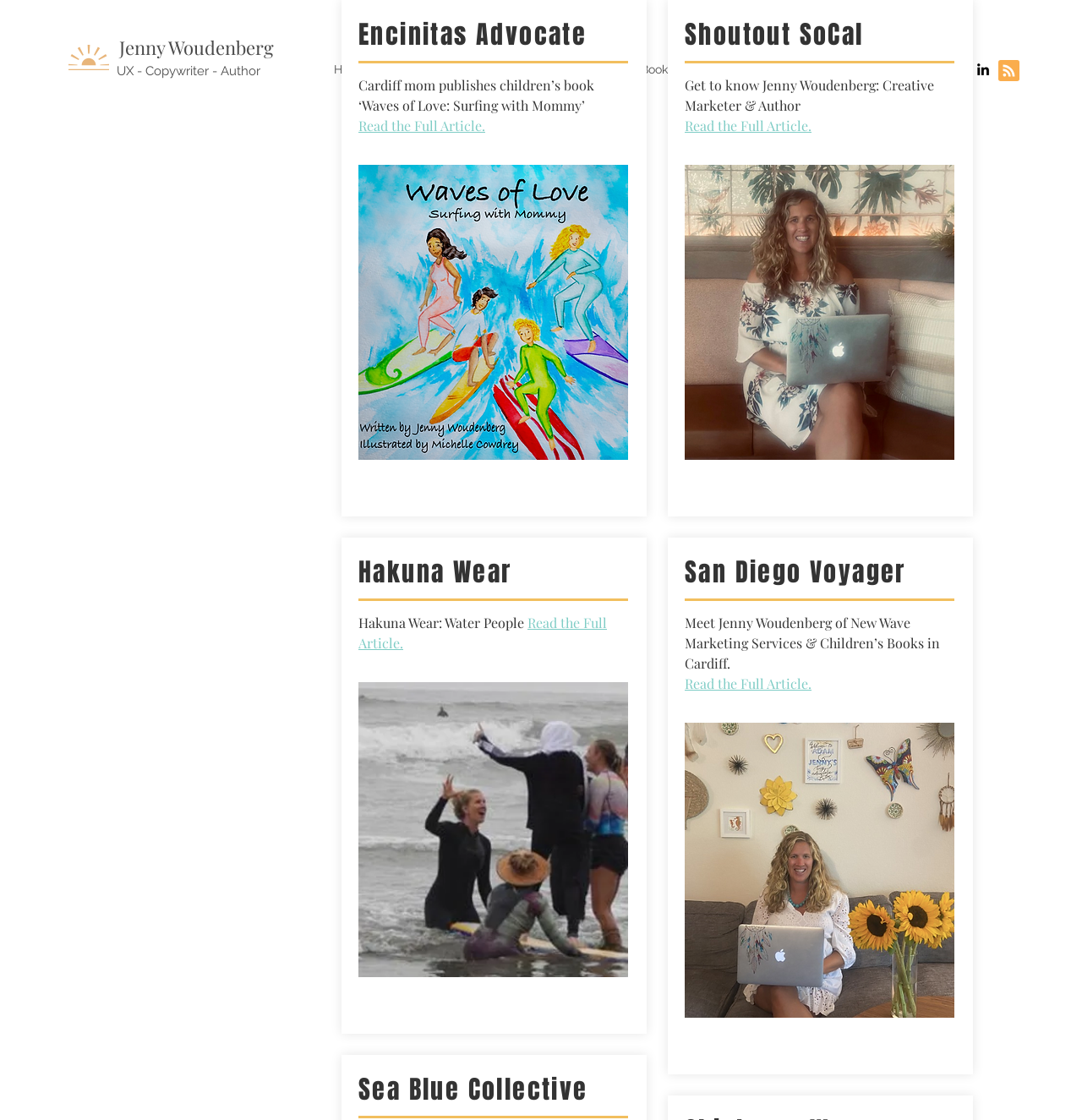How many images are on the webpage?
Can you provide a detailed and comprehensive answer to the question?

By analyzing the webpage, we can see that there are five images, each with a unique filename and bounding box coordinates. These images are associated with the articles listed on the webpage.